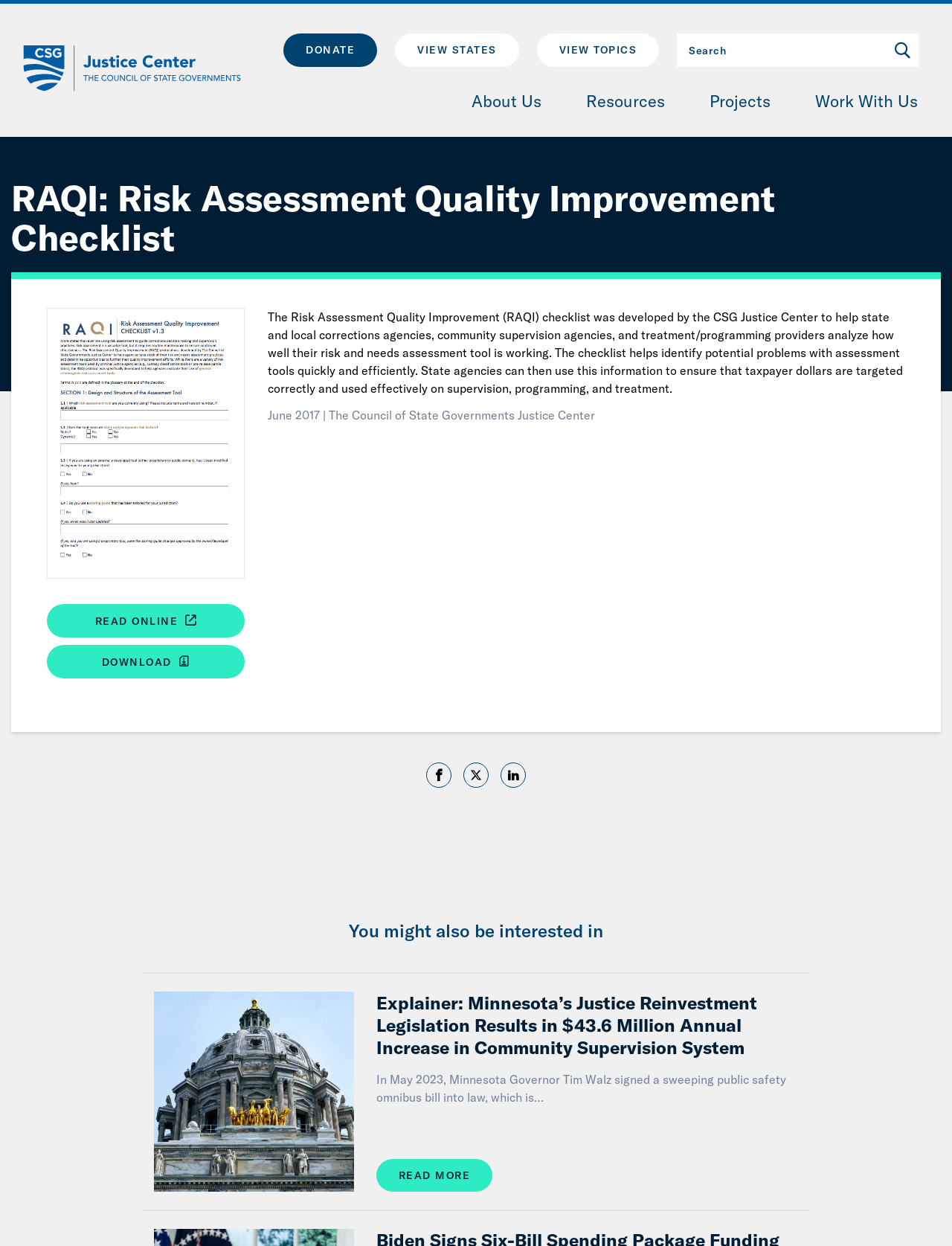Determine the bounding box coordinates of the clickable region to carry out the instruction: "Search for something".

[0.711, 0.027, 0.965, 0.054]